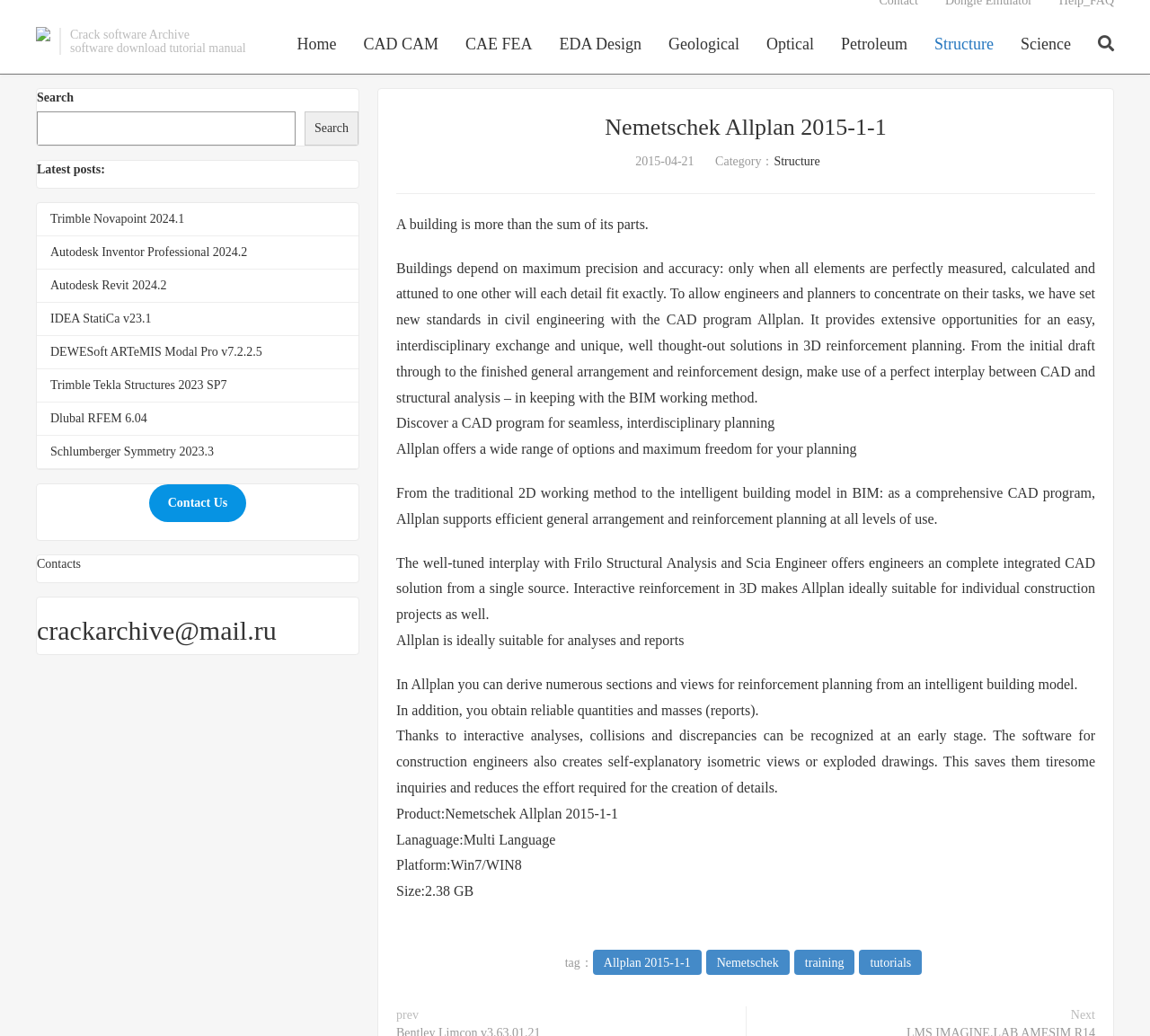Please find the top heading of the webpage and generate its text.

Nemetschek Allplan 2015-1-1